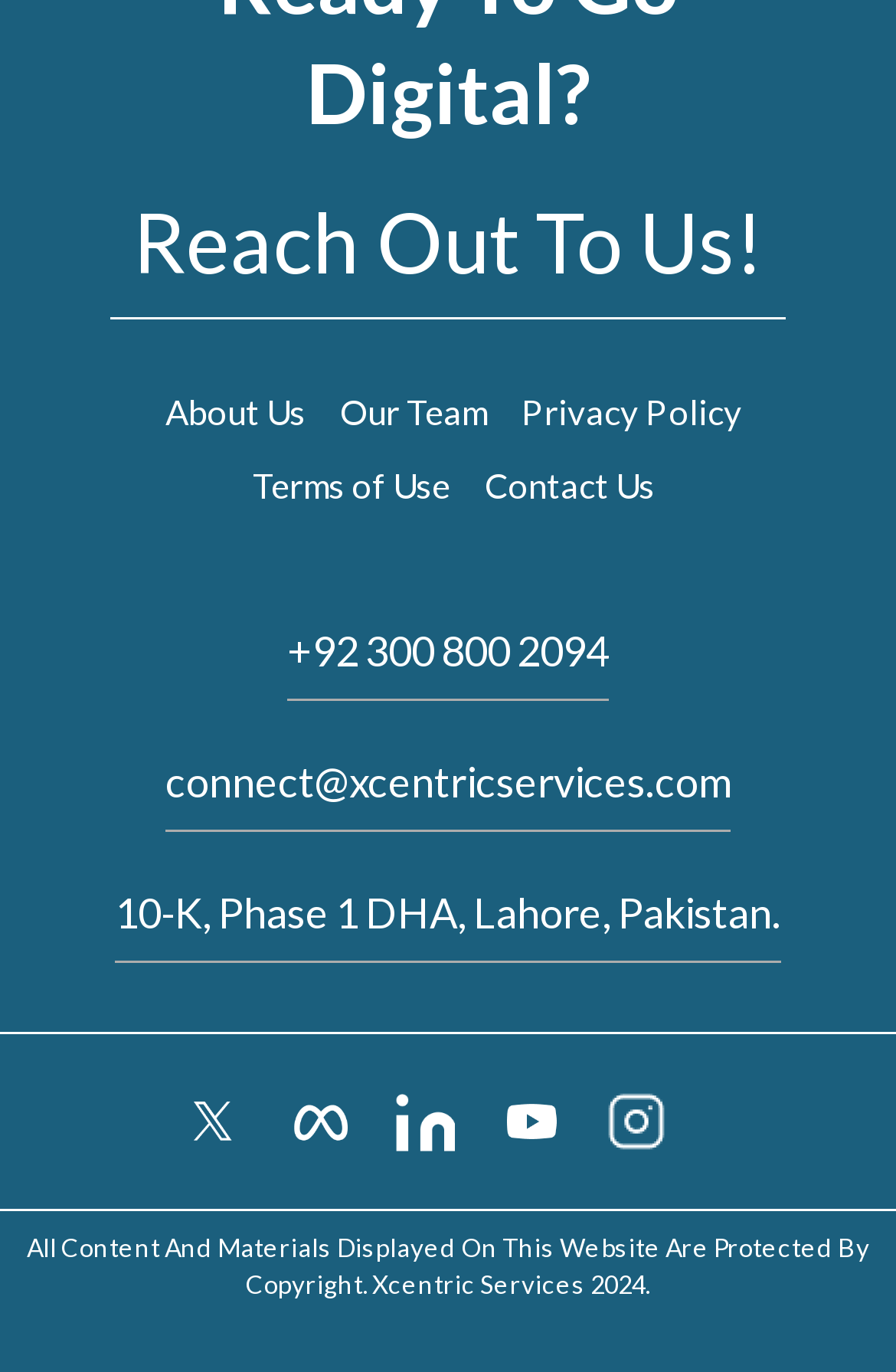Locate the bounding box coordinates of the area where you should click to accomplish the instruction: "Send an email to connect@xcentricservices.com".

[0.185, 0.551, 0.815, 0.607]